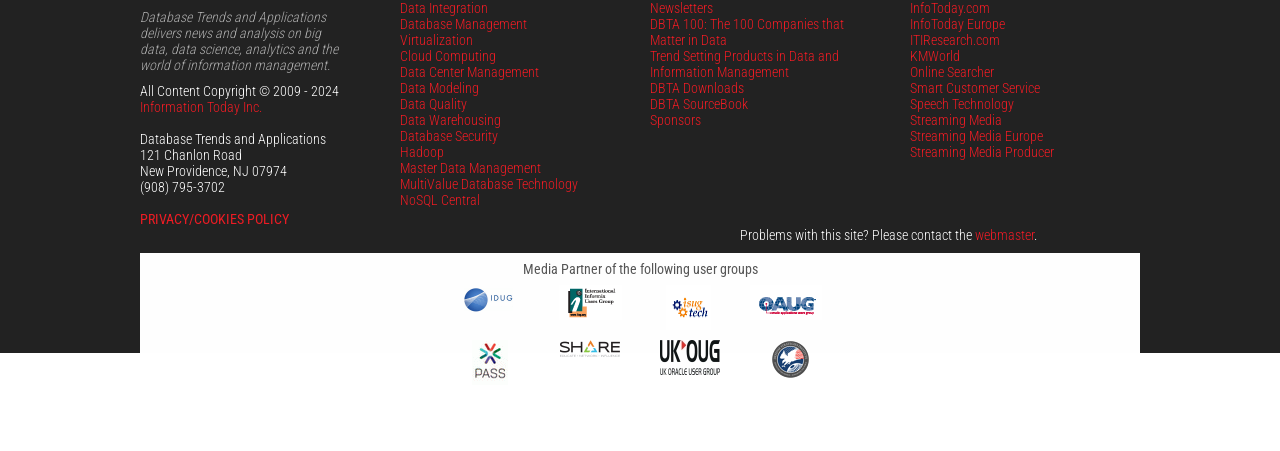Please determine the bounding box coordinates of the area that needs to be clicked to complete this task: 'Click on Data Integration'. The coordinates must be four float numbers between 0 and 1, formatted as [left, top, right, bottom].

[0.312, 0.0, 0.381, 0.035]